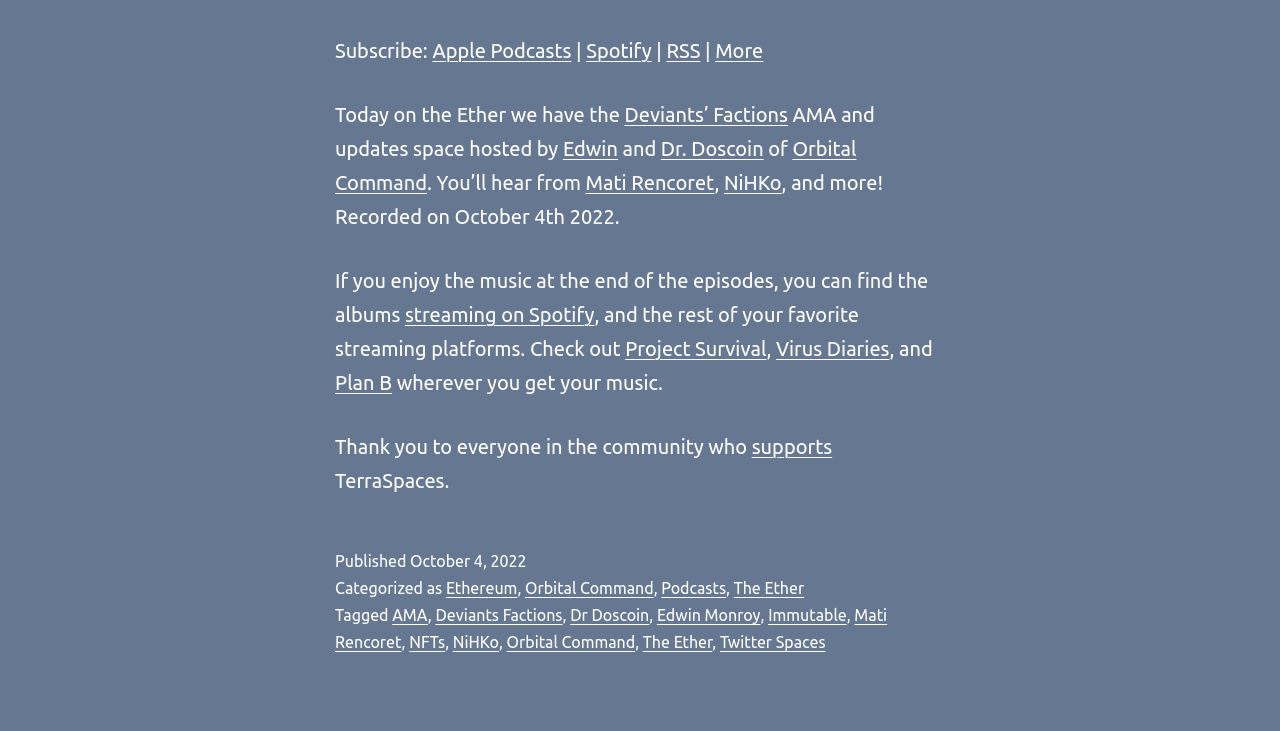Pinpoint the bounding box coordinates of the area that should be clicked to complete the following instruction: "Listen to the podcast on Spotify". The coordinates must be given as four float numbers between 0 and 1, i.e., [left, top, right, bottom].

[0.458, 0.053, 0.509, 0.084]